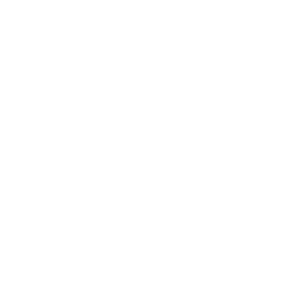What is a notable feature of the Honeywell Heat Genius?
Refer to the image and give a detailed answer to the question.

The caption highlights the Honeywell Heat Genius's capability to circulate warm air effectively, making it a notable feature of the product and a key reason why it's an ideal choice for homes during colder months.